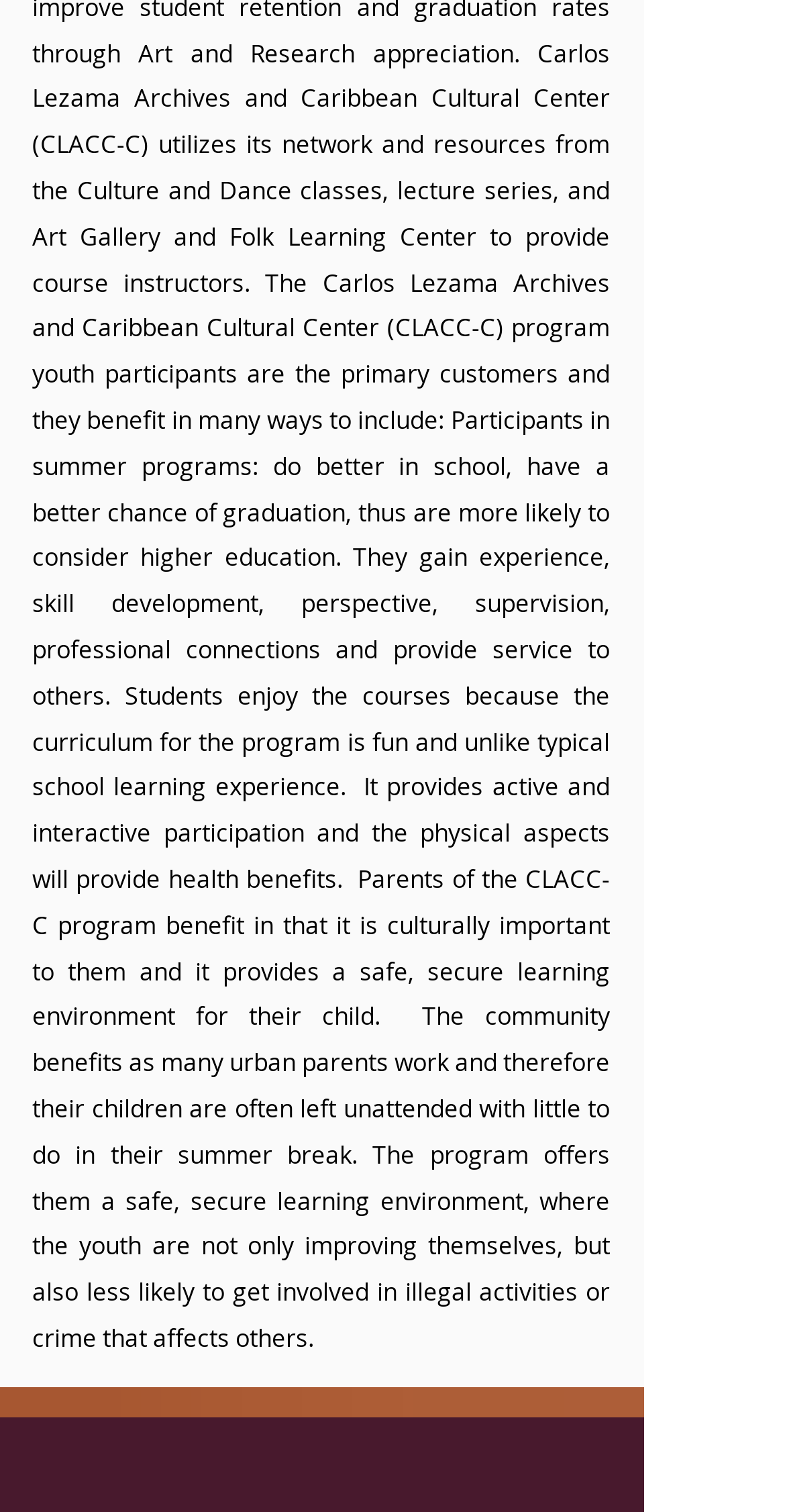Observe the image and answer the following question in detail: What is the purpose of the 'Social Bar' list?

The 'Social Bar' list at the bottom of the webpage provides links to the organization's social media profiles, allowing users to easily access and follow them.